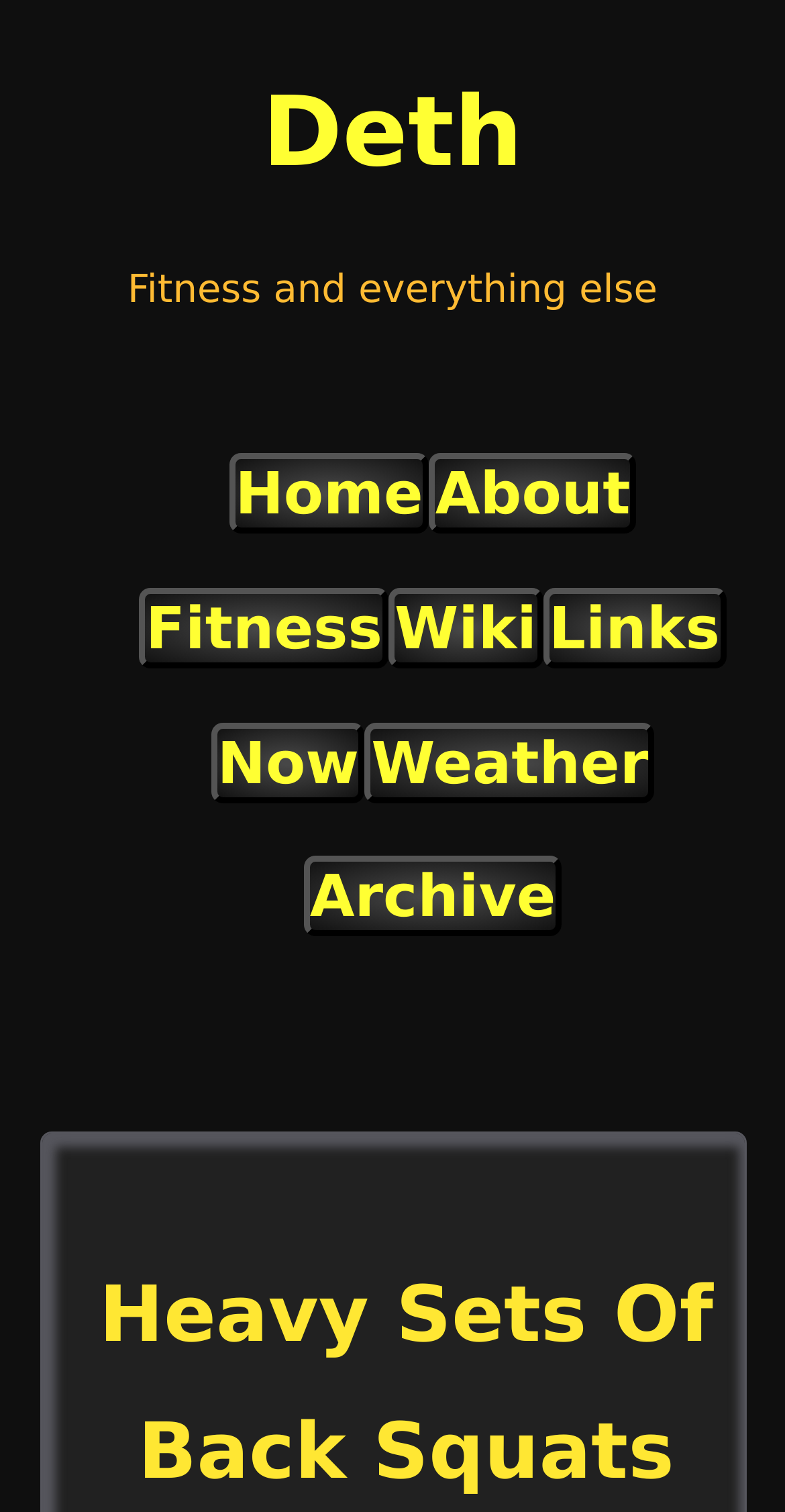What is the theme of the website?
Using the image as a reference, deliver a detailed and thorough answer to the question.

The theme of the website appears to be fitness, as indicated by the presence of a link to a 'Fitness' section and the mention of 'back squats' in the meta description. The website may contain articles, blog posts, or other content related to fitness and exercise.